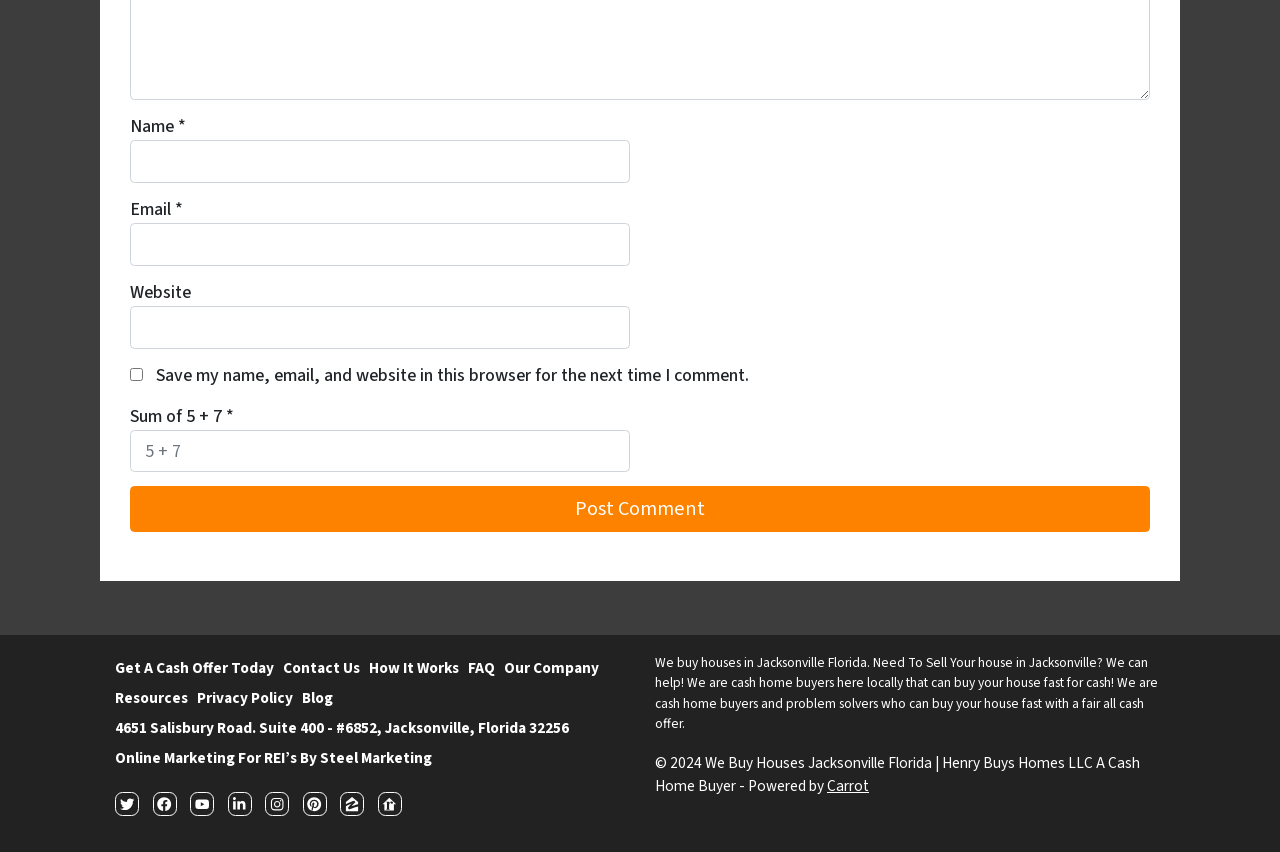What is the purpose of the form on the webpage? From the image, respond with a single word or brief phrase.

To post a comment